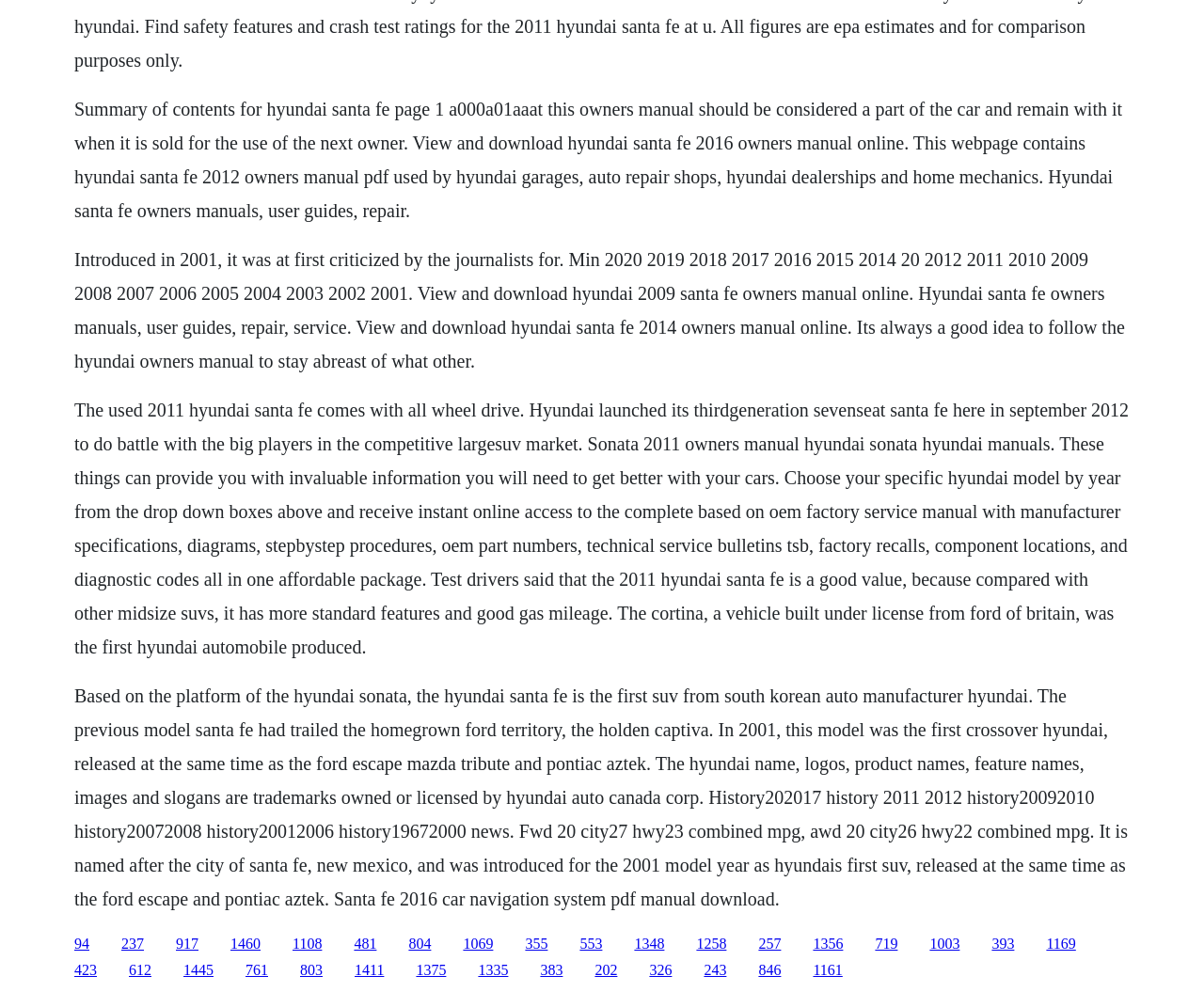Utilize the details in the image to thoroughly answer the following question: What is the fuel economy of the 2011 Hyundai Santa Fe?

According to the webpage, the fuel economy of the 2011 Hyundai Santa Fe is 20 city, 27 highway, and 23 combined miles per gallon.